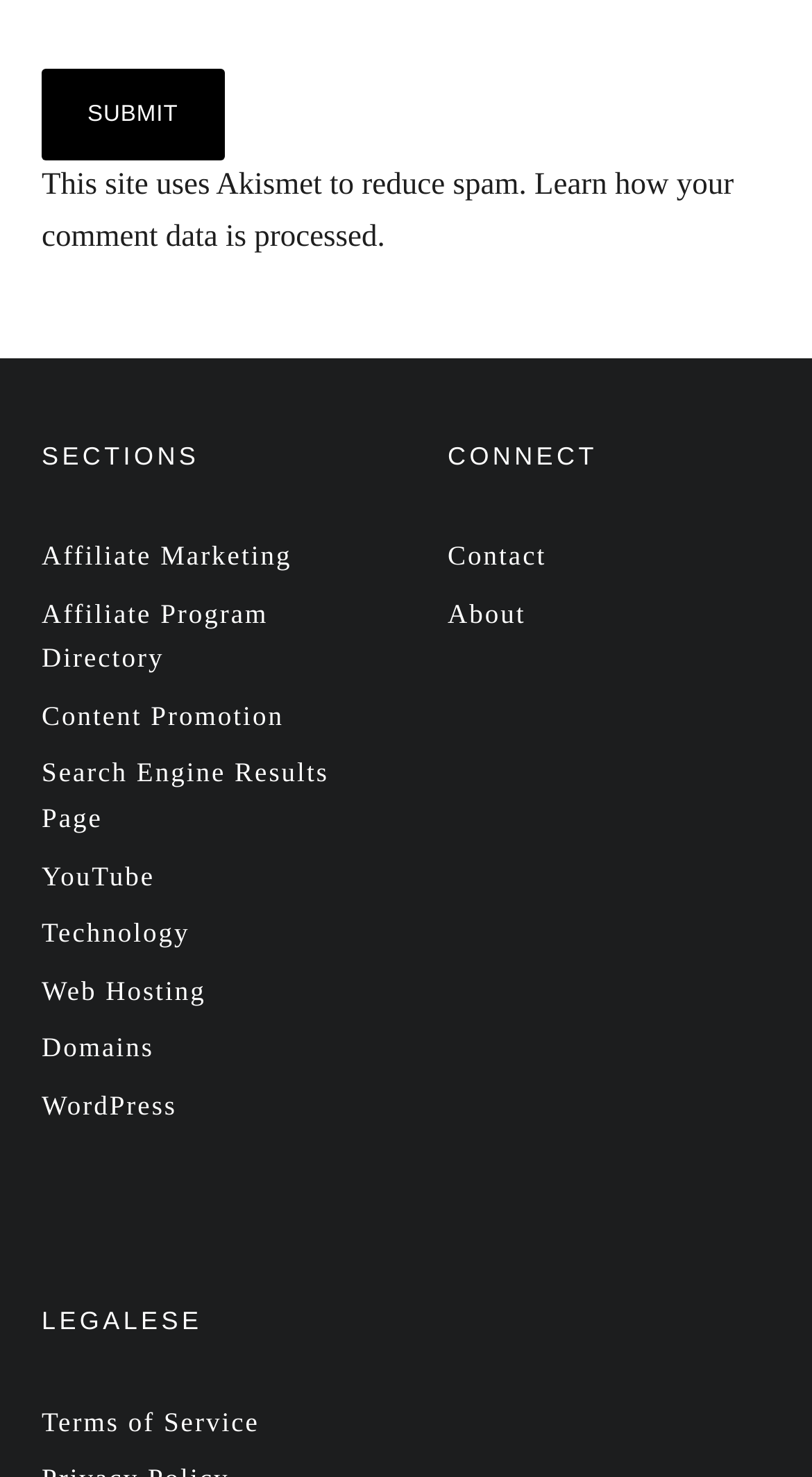What is the text above the 'Submit' button?
Respond to the question with a well-detailed and thorough answer.

I looked at the text above the 'Submit' button and found that it says 'This site uses Akismet to reduce spam.'.